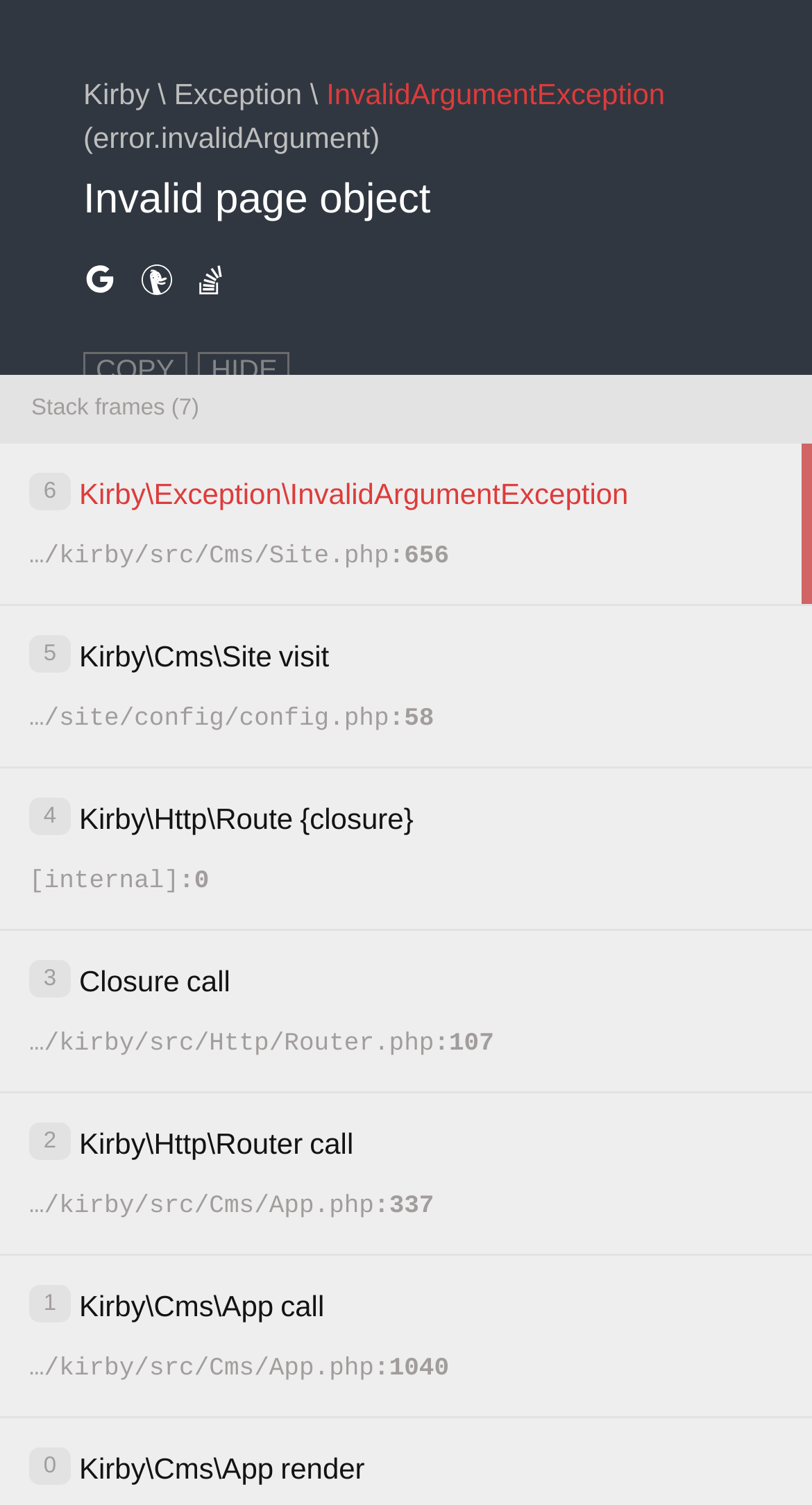What is the REMOTE_PORT?
Look at the image and respond with a single word or a short phrase.

54360